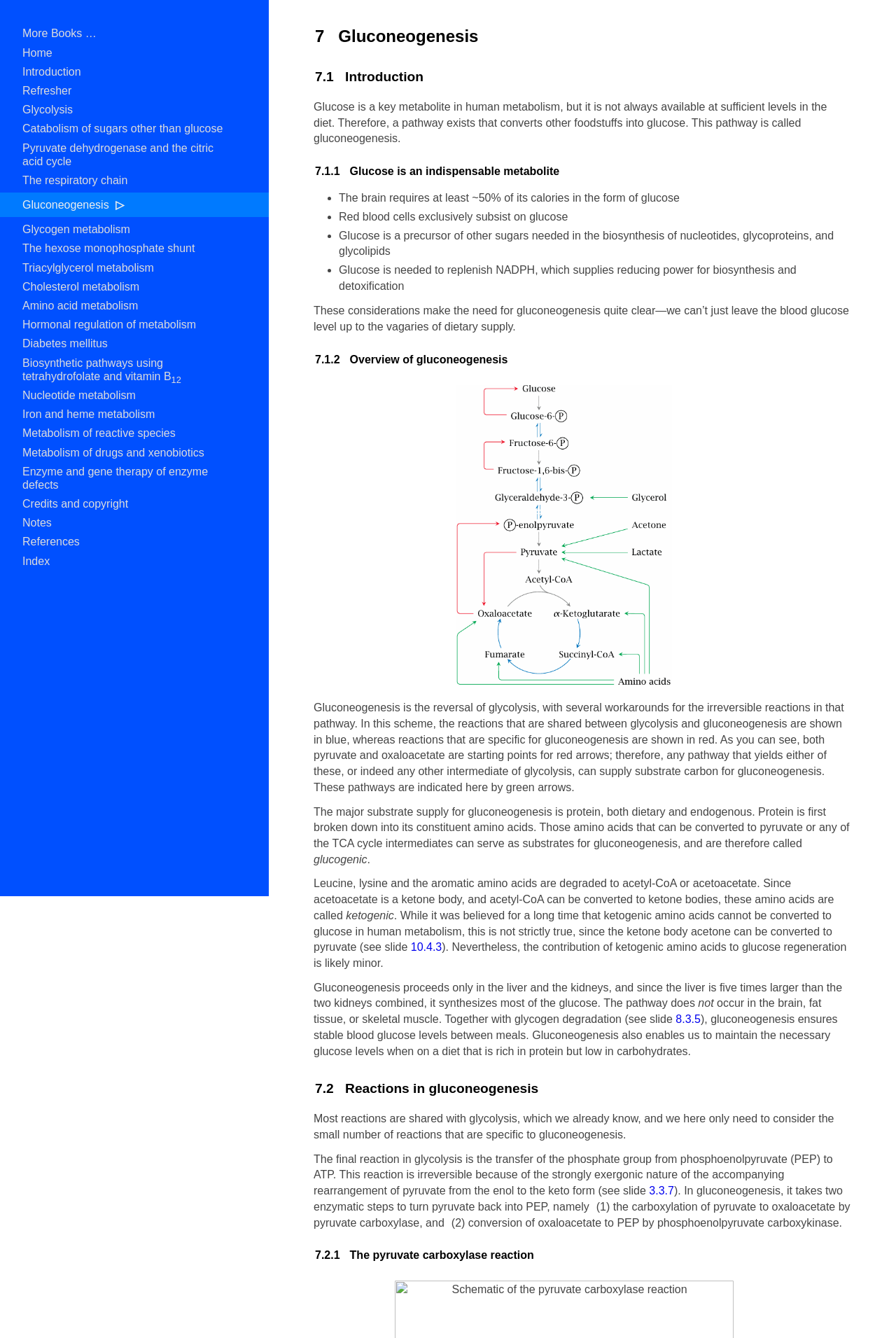Using the details in the image, give a detailed response to the question below:
What is the role of pyruvate in gluconeogenesis?

Pyruvate is a key intermediate in gluconeogenesis, serving as a starting point for the generation of glucose. Pyruvate can be converted to oxaloacetate, which is then used to synthesize glucose through a series of reactions.